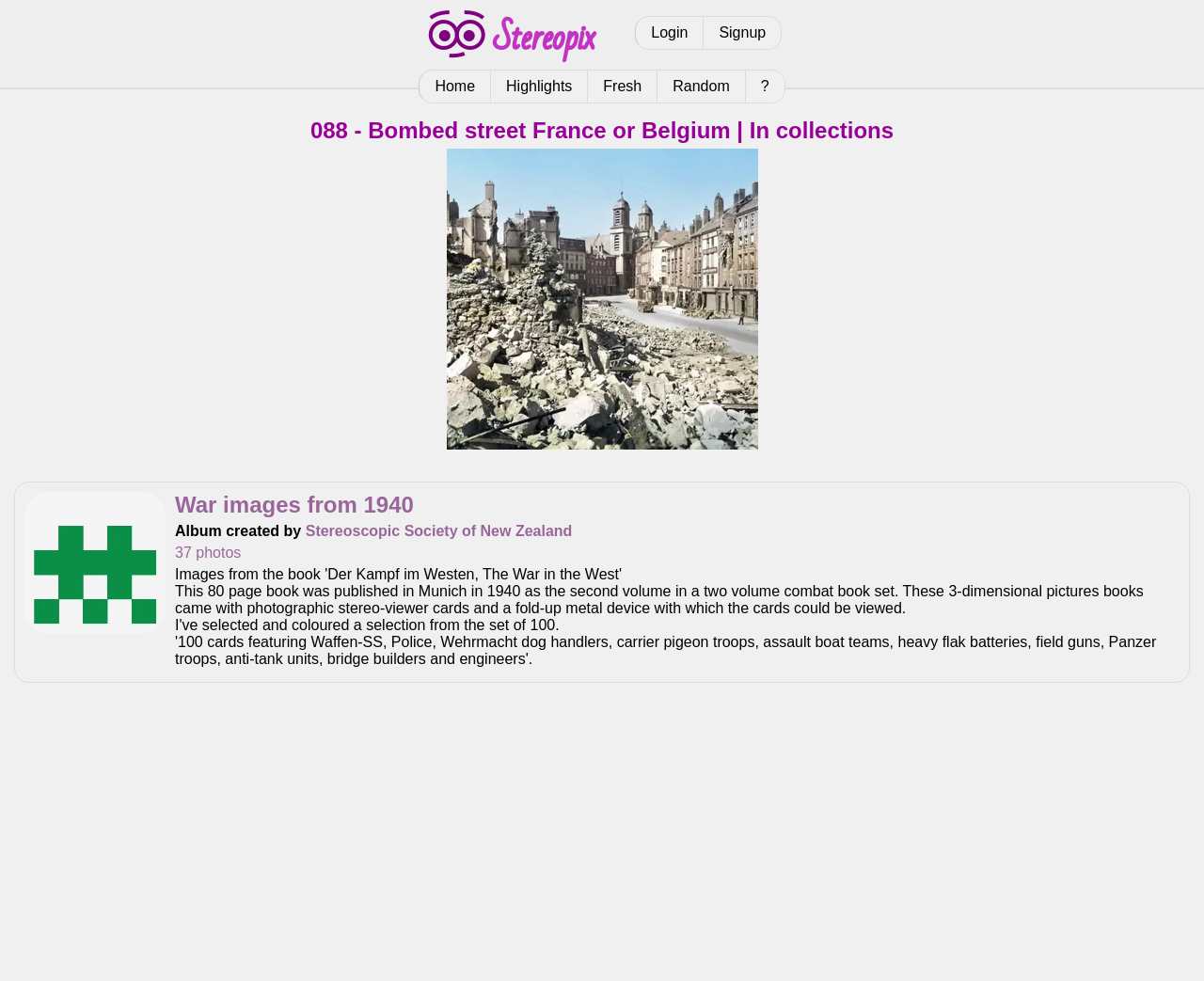What is the name of the society that created the album?
Please provide a single word or phrase as your answer based on the image.

Stereoscopic Society of New Zealand